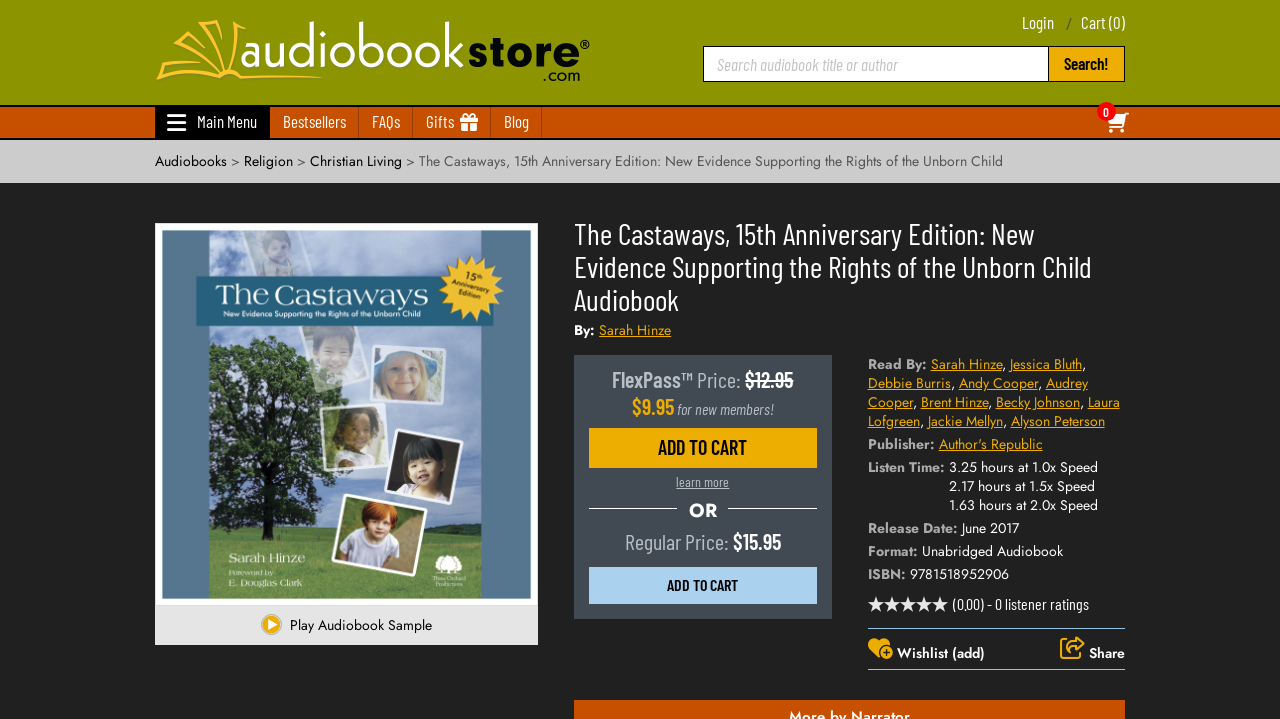Please identify the bounding box coordinates of where to click in order to follow the instruction: "Login to account".

[0.798, 0.017, 0.823, 0.045]